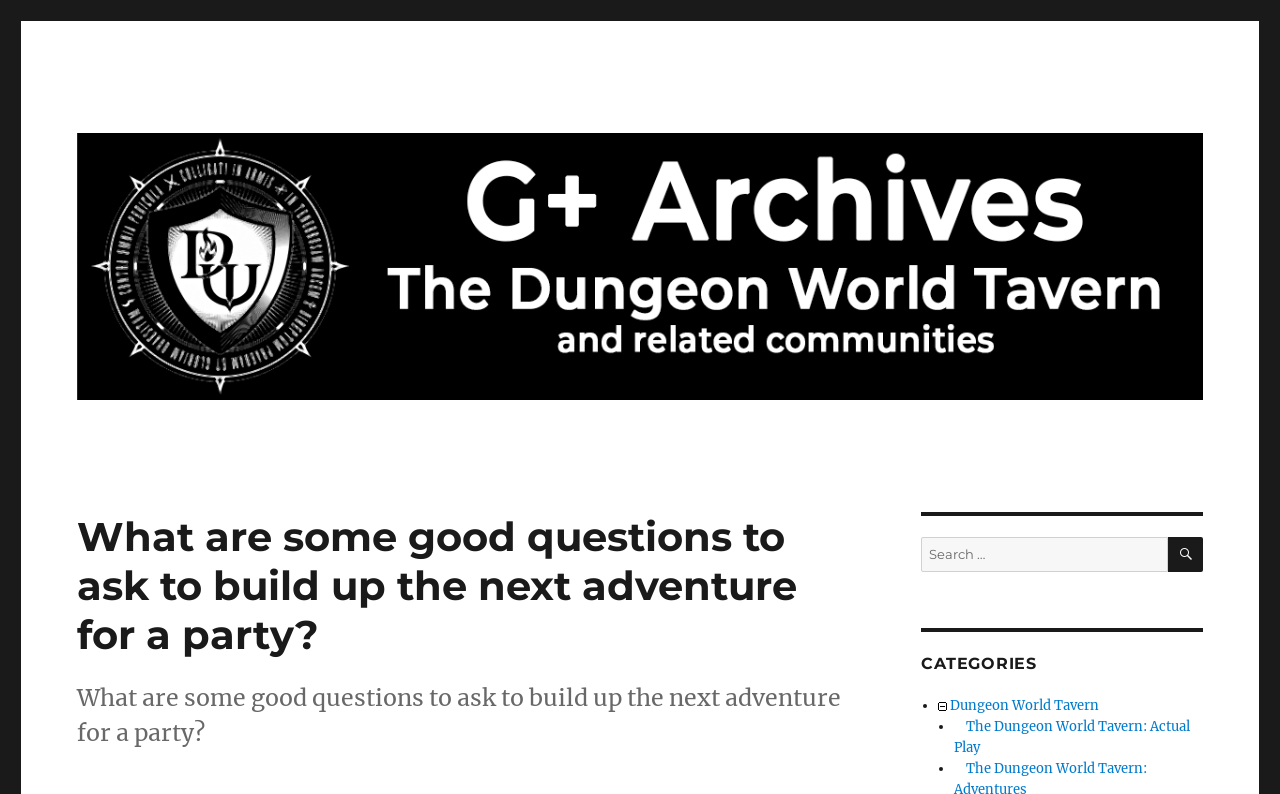What is the symbol used to separate the list items in the categories section?
Please provide an in-depth and detailed response to the question.

I looked at the categories section and found that the list items are separated by a bullet point symbol, which is '•'. This suggests that the webpage is using this symbol to visually separate the different list items.